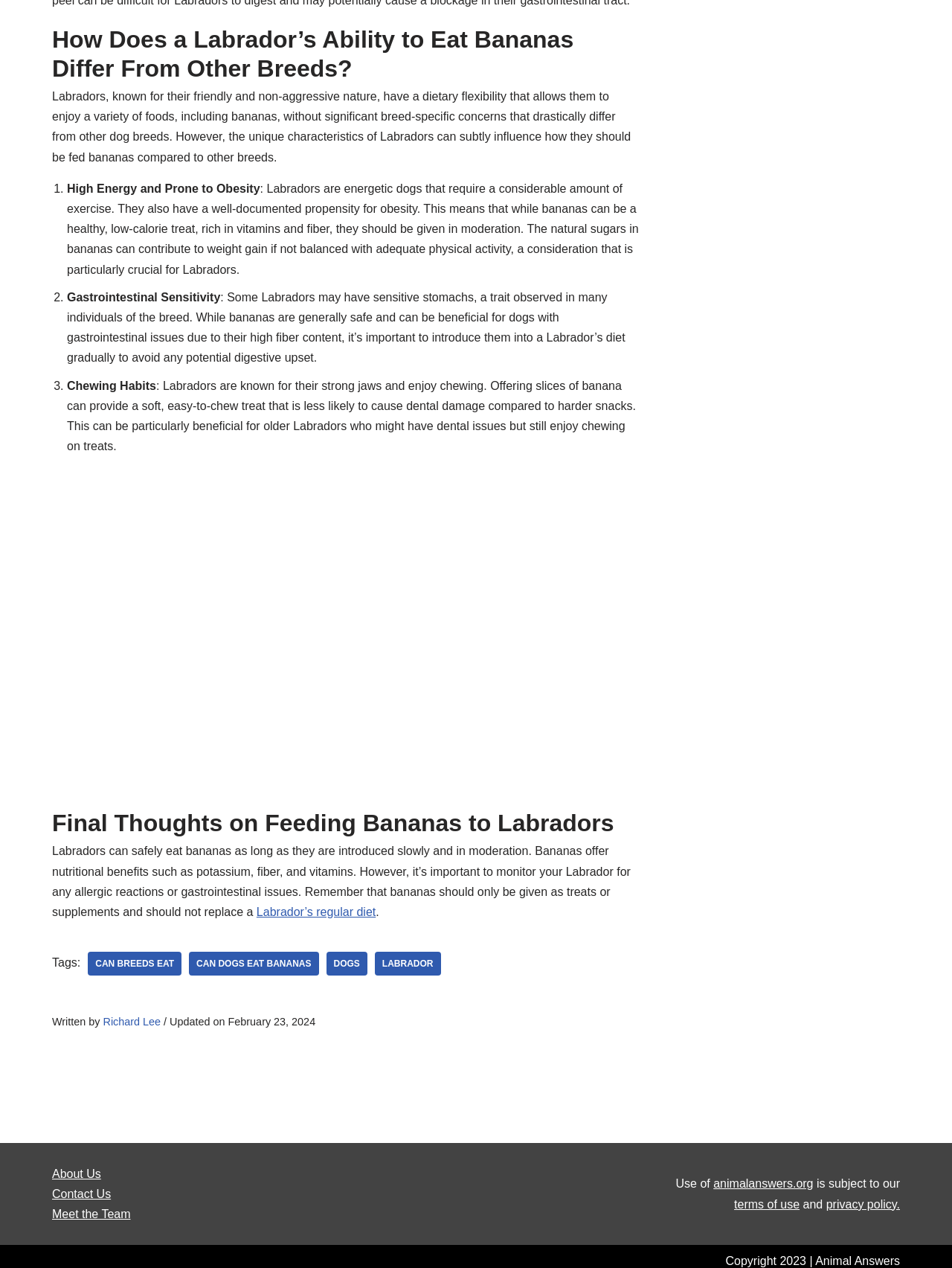Identify the bounding box coordinates of the element to click to follow this instruction: 'Watch the video of a Labrador eating a banana for the first time'. Ensure the coordinates are four float values between 0 and 1, provided as [left, top, right, bottom].

[0.055, 0.366, 0.671, 0.626]